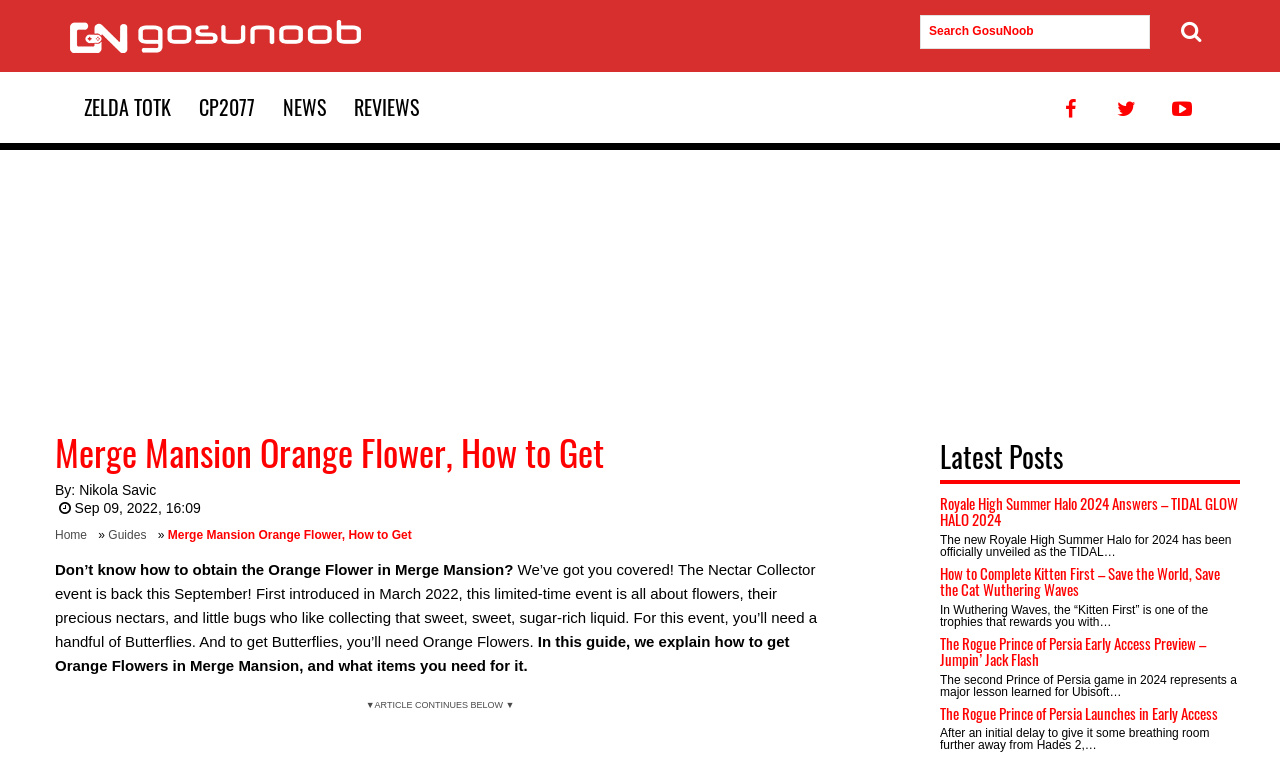Pinpoint the bounding box coordinates for the area that should be clicked to perform the following instruction: "Go to Guides section".

[0.085, 0.689, 0.121, 0.708]